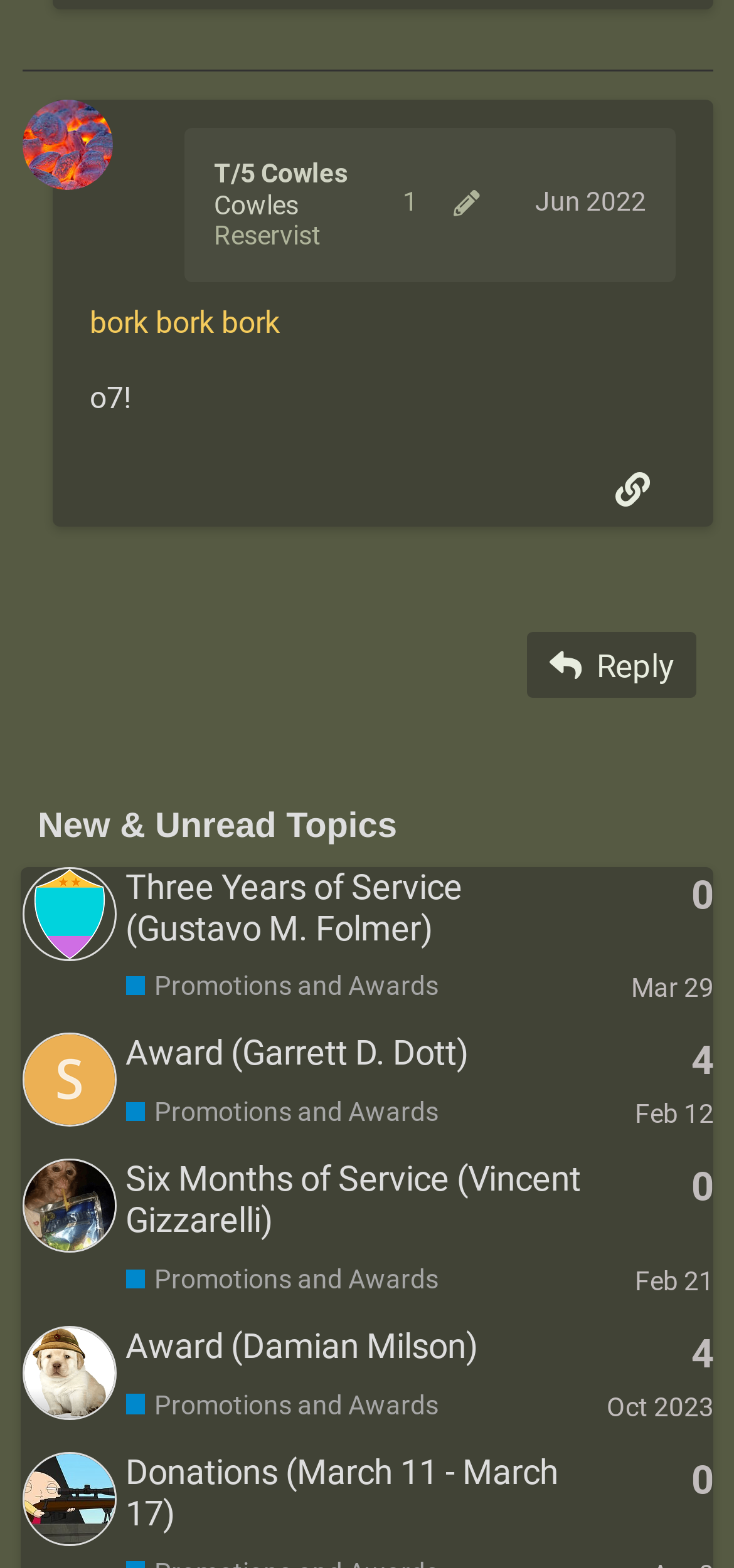Please answer the following question using a single word or phrase: Who is the latest poster of the topic 'Six Months of Service (Vincent Gizzarelli)'?

AlexDrinksWater